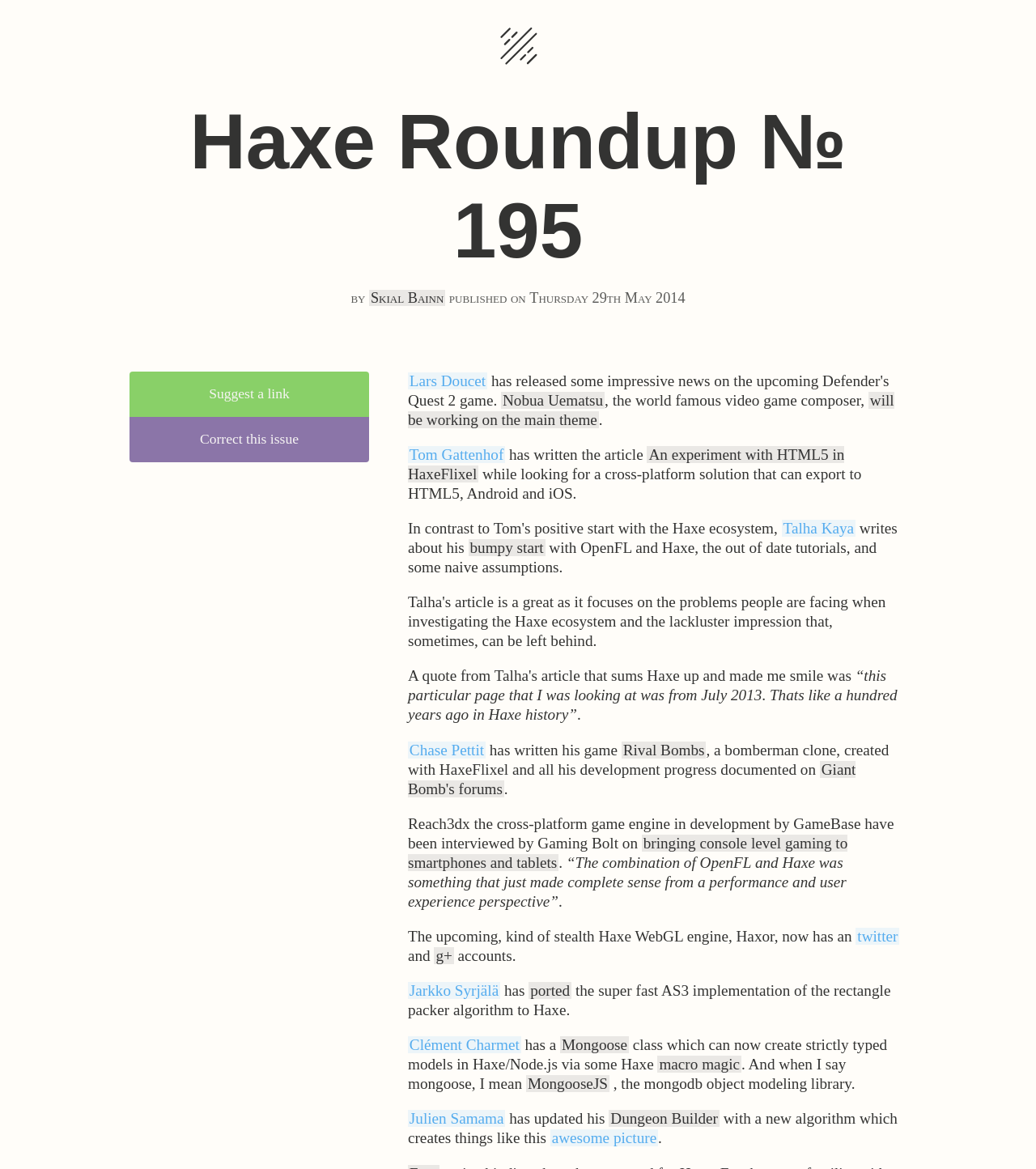Locate the bounding box coordinates of the clickable region to complete the following instruction: "Read the article about Rival Bombs."

[0.6, 0.634, 0.682, 0.649]